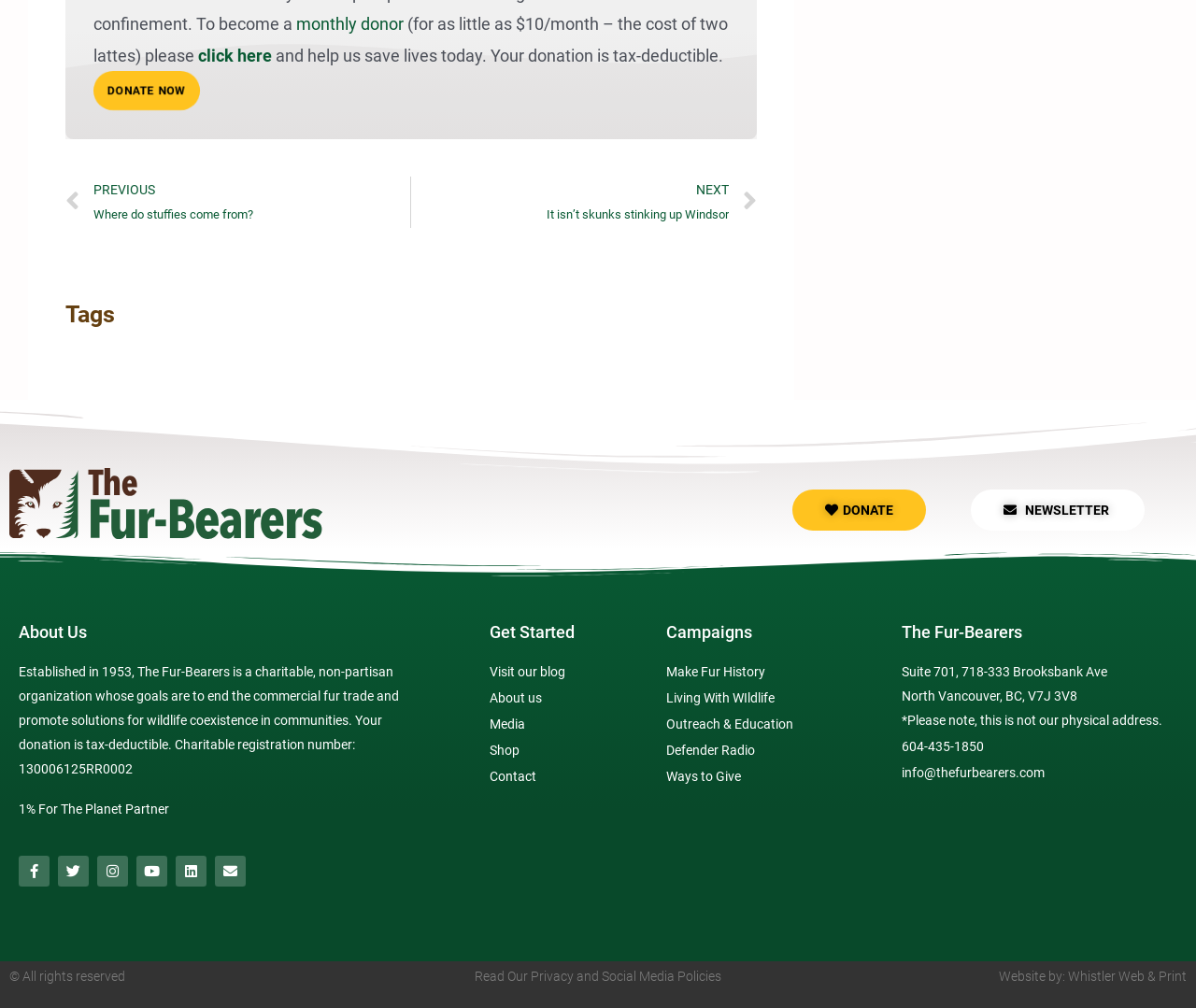Locate the bounding box coordinates of the element that should be clicked to execute the following instruction: "Learn about the organization".

[0.016, 0.619, 0.347, 0.636]